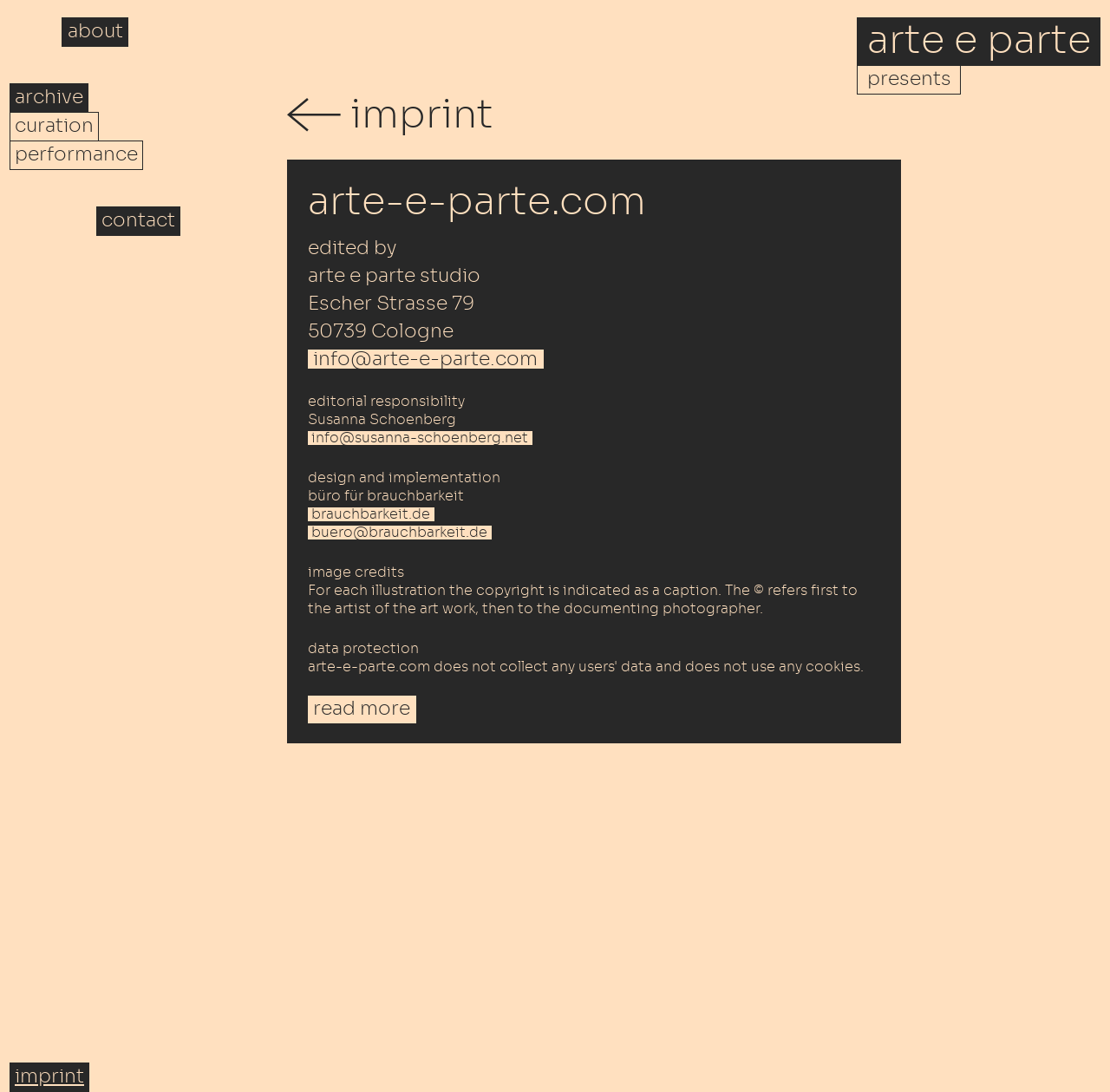Specify the bounding box coordinates of the area that needs to be clicked to achieve the following instruction: "send email to info@arte-e-parte.com".

[0.277, 0.32, 0.49, 0.338]